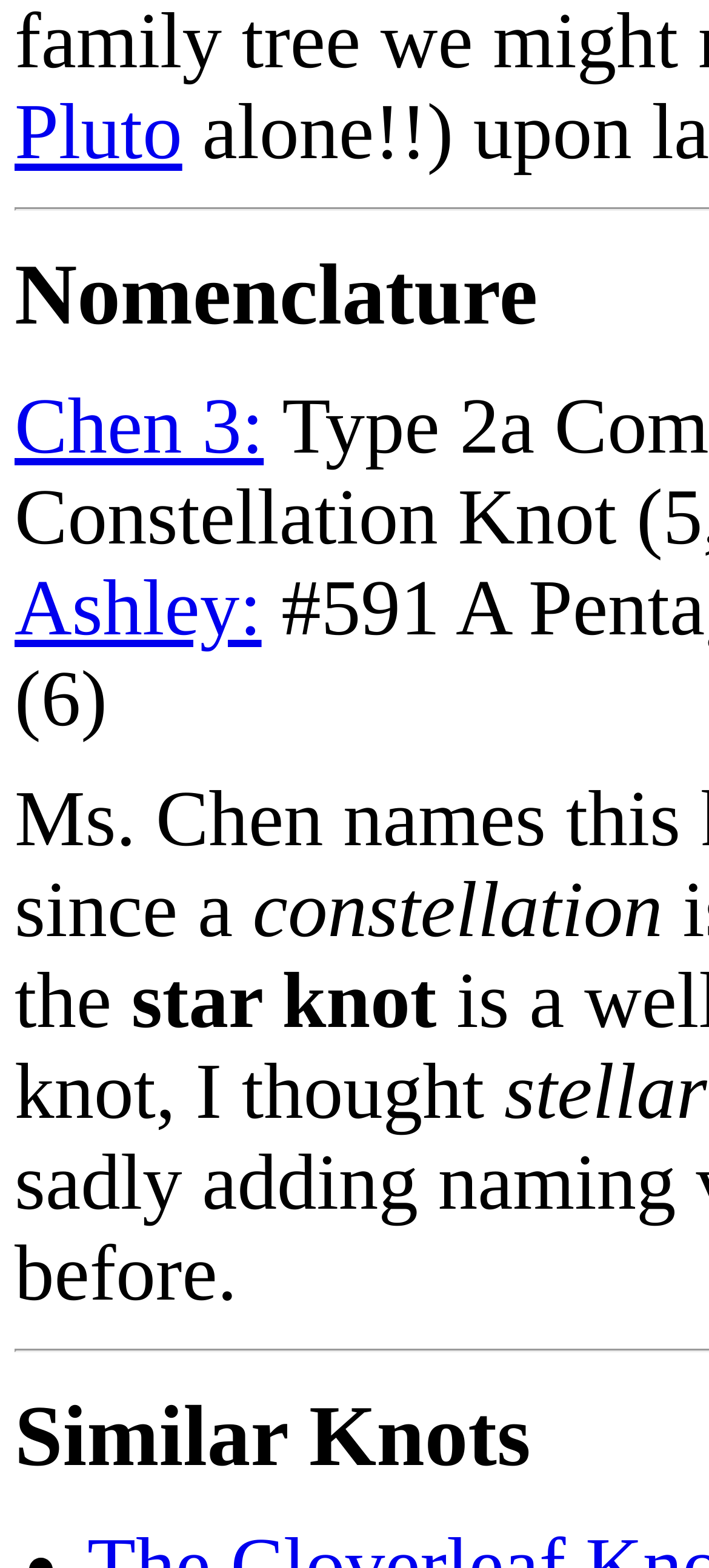Given the following UI element description: "Chen 3:", find the bounding box coordinates in the webpage screenshot.

[0.021, 0.244, 0.372, 0.3]